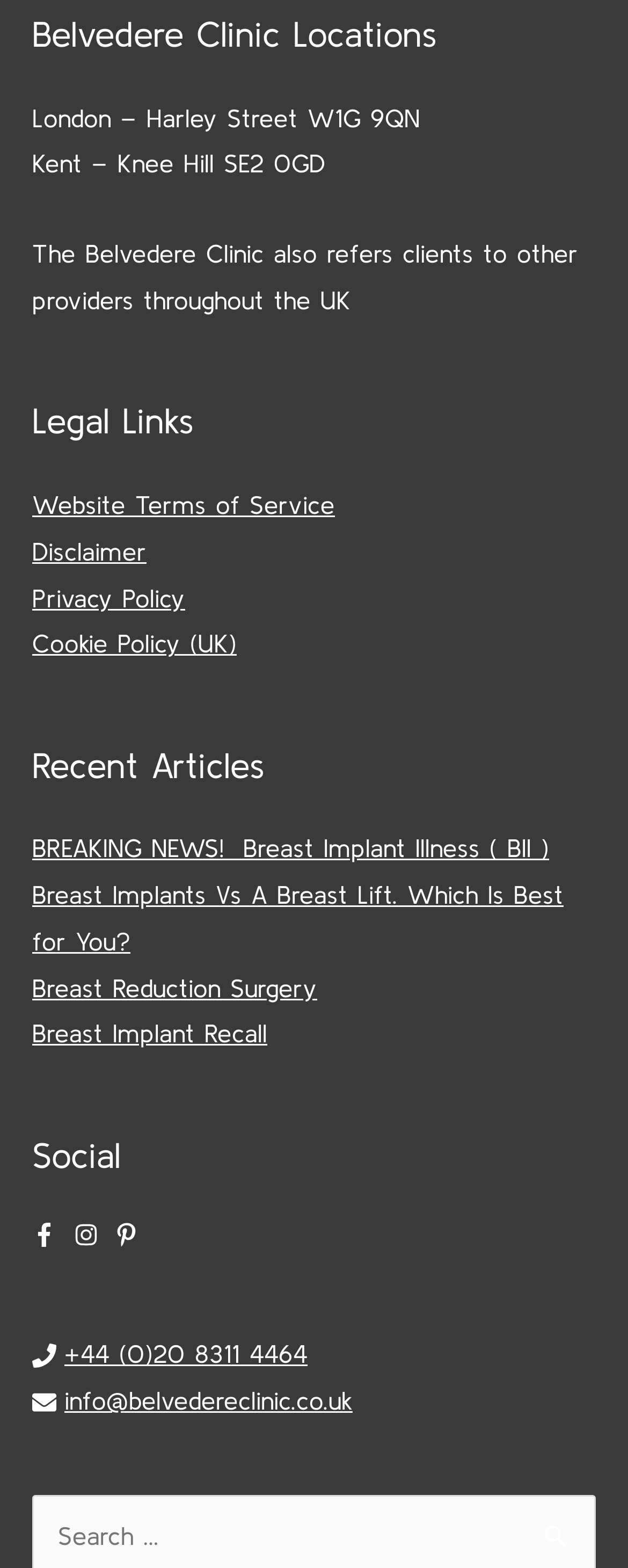Can you show the bounding box coordinates of the region to click on to complete the task described in the instruction: "Check the blog"?

None